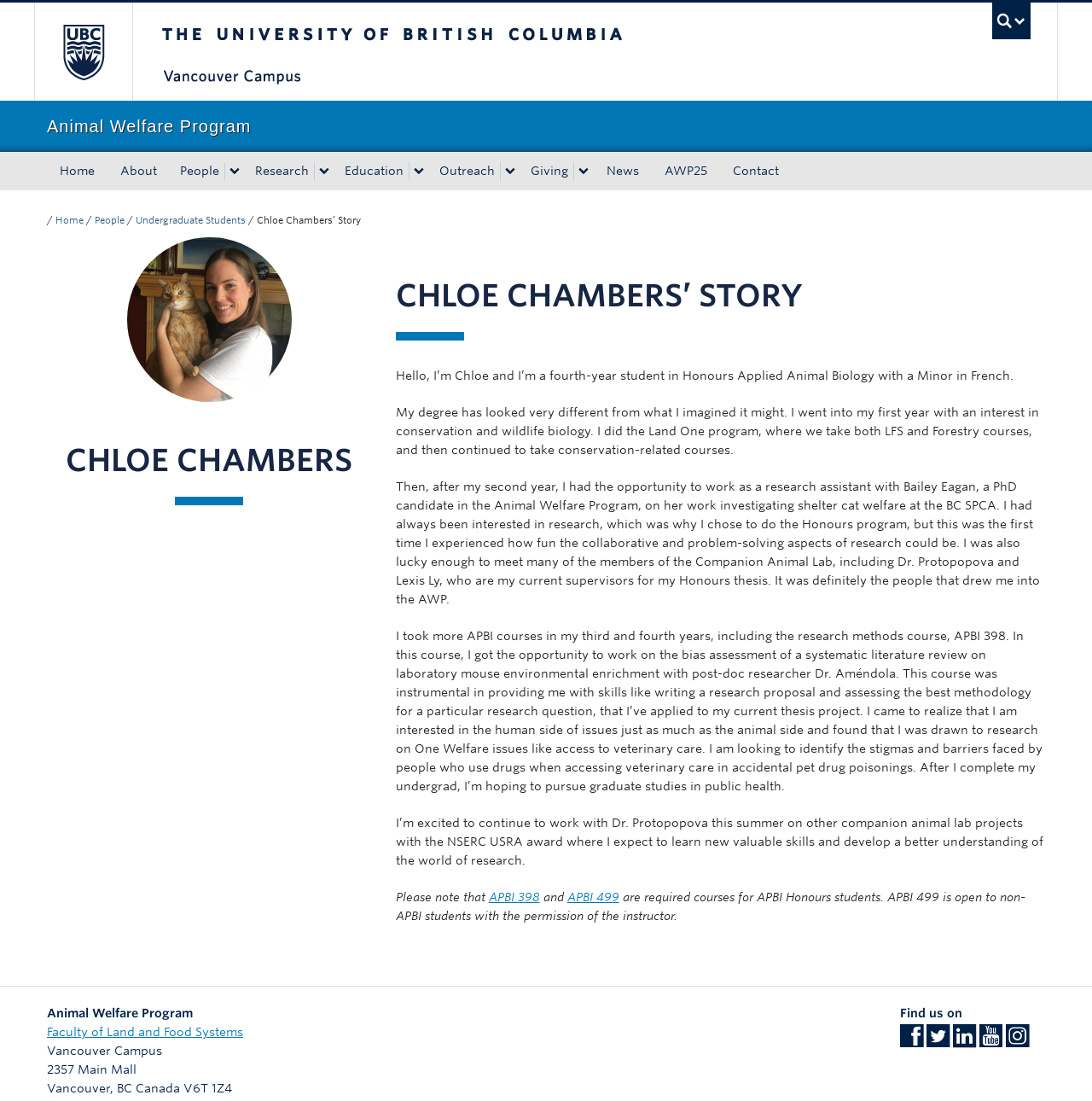From the screenshot, find the bounding box of the UI element matching this description: "APBI 499". Supply the bounding box coordinates in the form [left, top, right, bottom], each a float between 0 and 1.

[0.519, 0.809, 0.567, 0.821]